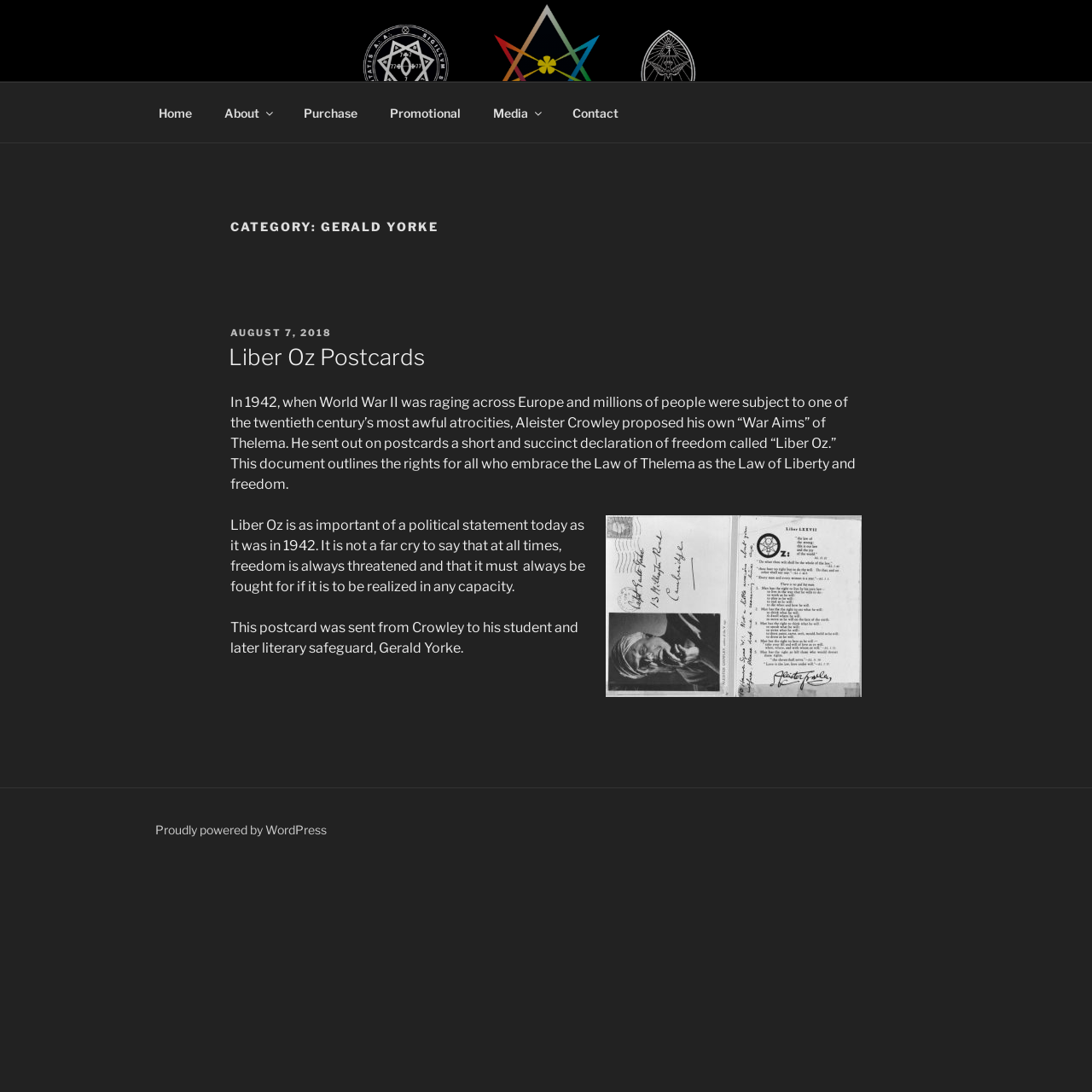Pinpoint the bounding box coordinates of the element that must be clicked to accomplish the following instruction: "Visit the About page". The coordinates should be in the format of four float numbers between 0 and 1, i.e., [left, top, right, bottom].

[0.191, 0.084, 0.262, 0.122]